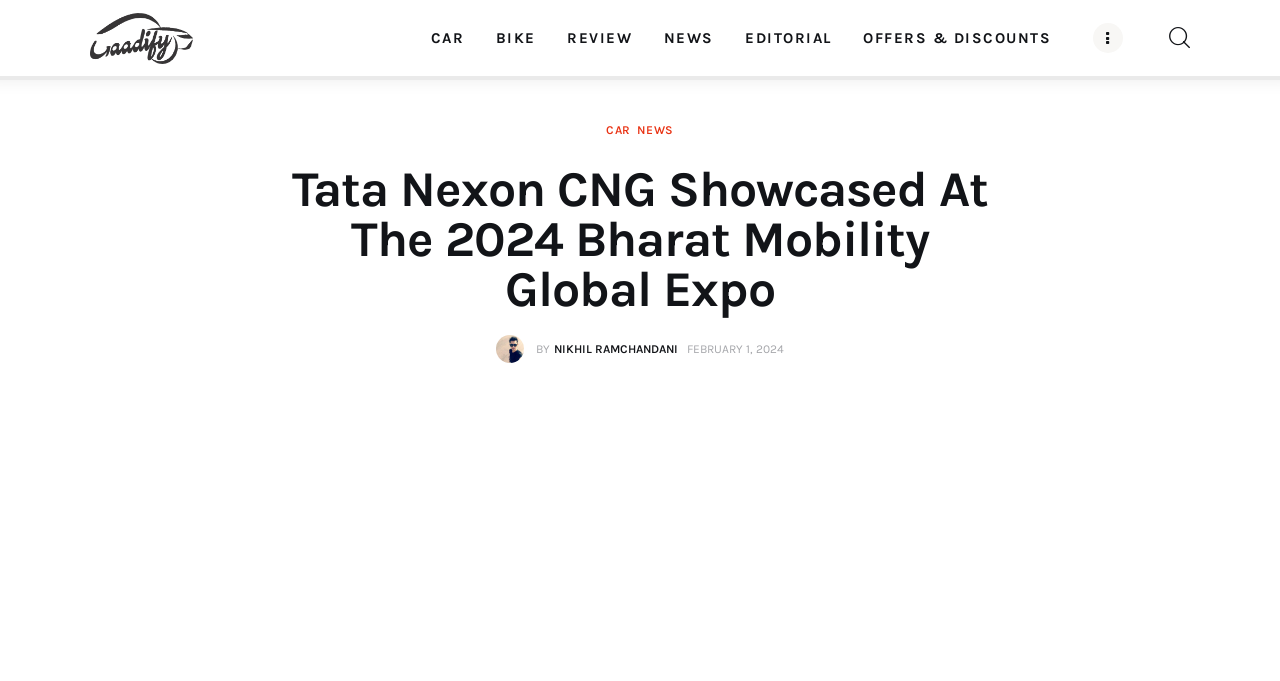Generate the text content of the main heading of the webpage.

Tata Nexon CNG Showcased At The 2024 Bharat Mobility Global Expo